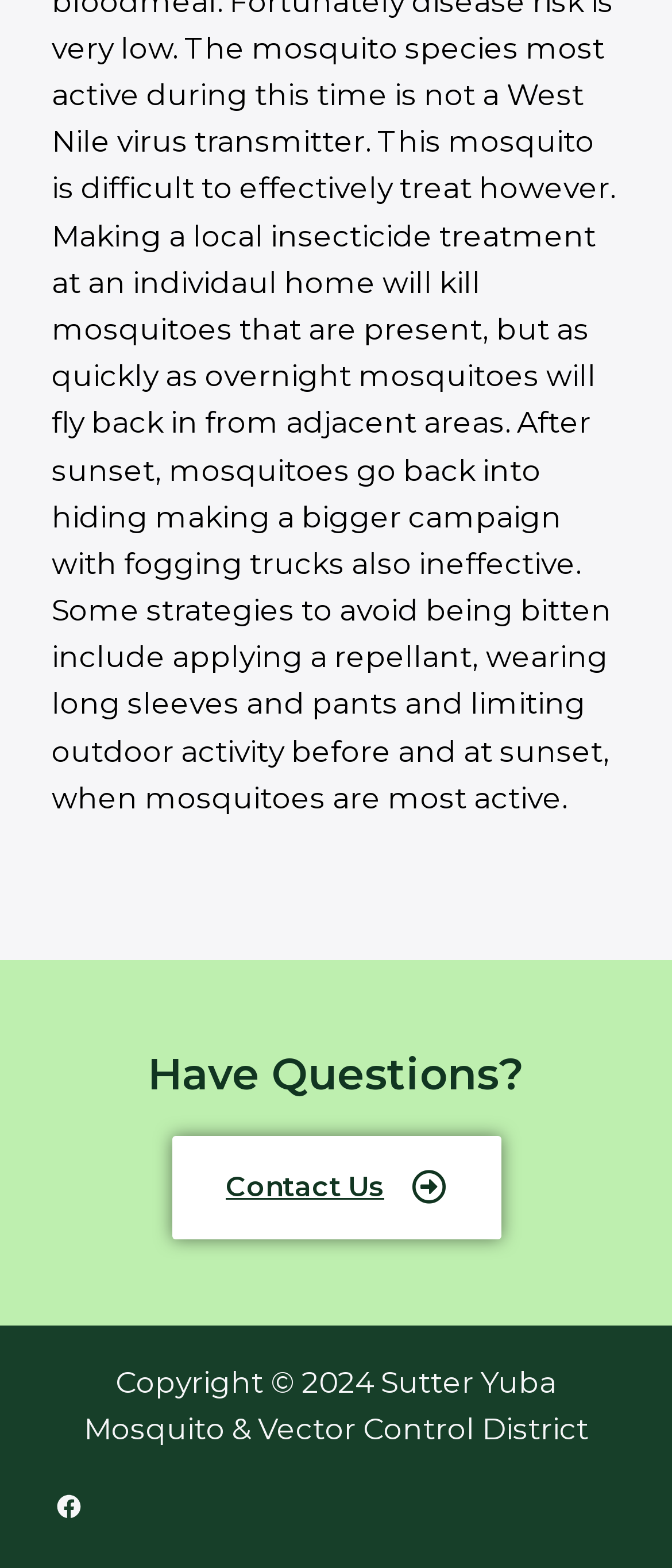Give the bounding box coordinates for the element described as: "aria-label="Facebook"".

[0.077, 0.95, 0.128, 0.972]